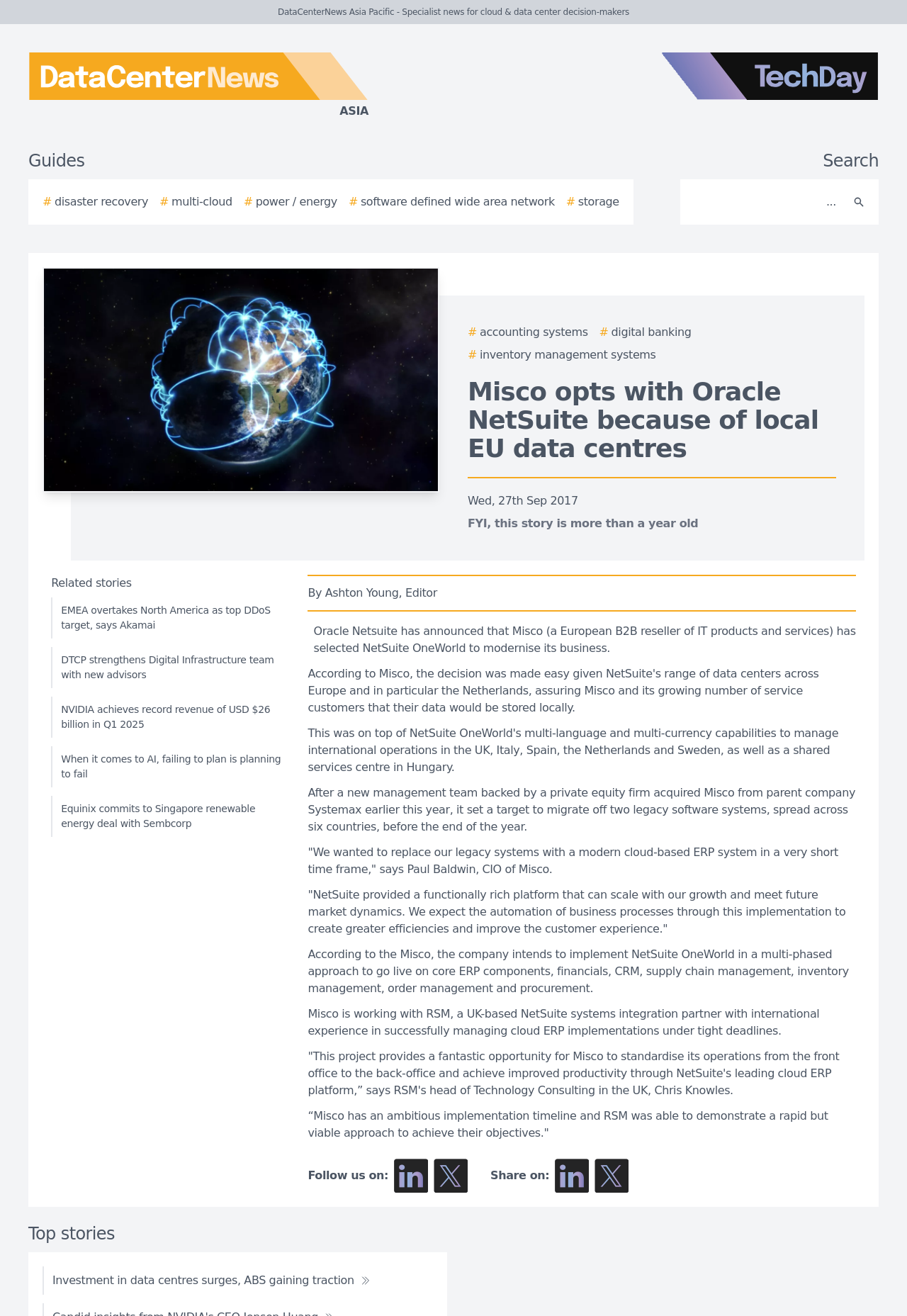What is the company that Misco is working with for NetSuite implementation?
Look at the image and answer the question using a single word or phrase.

RSM